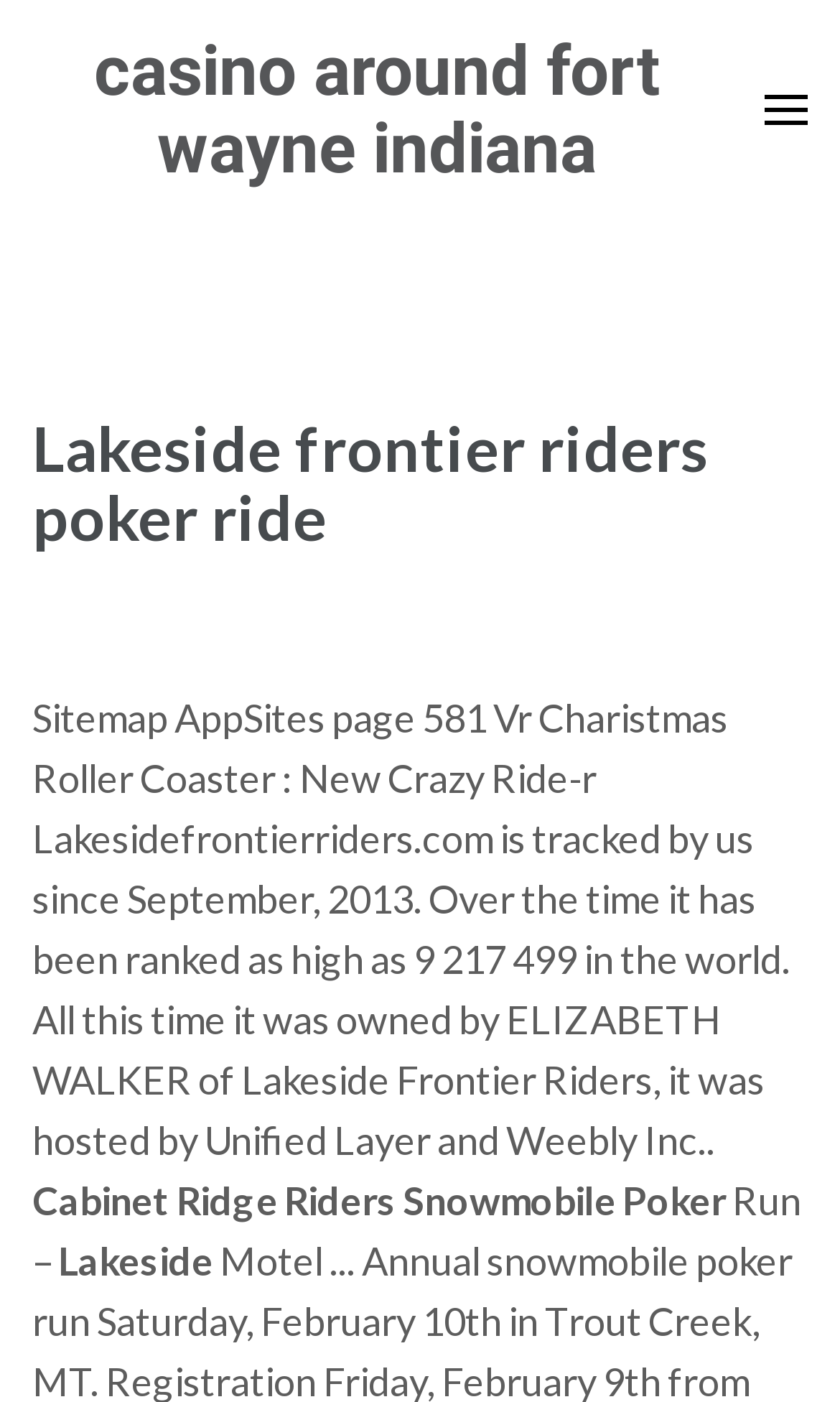Generate the title text from the webpage.

Lakeside frontier riders poker ride